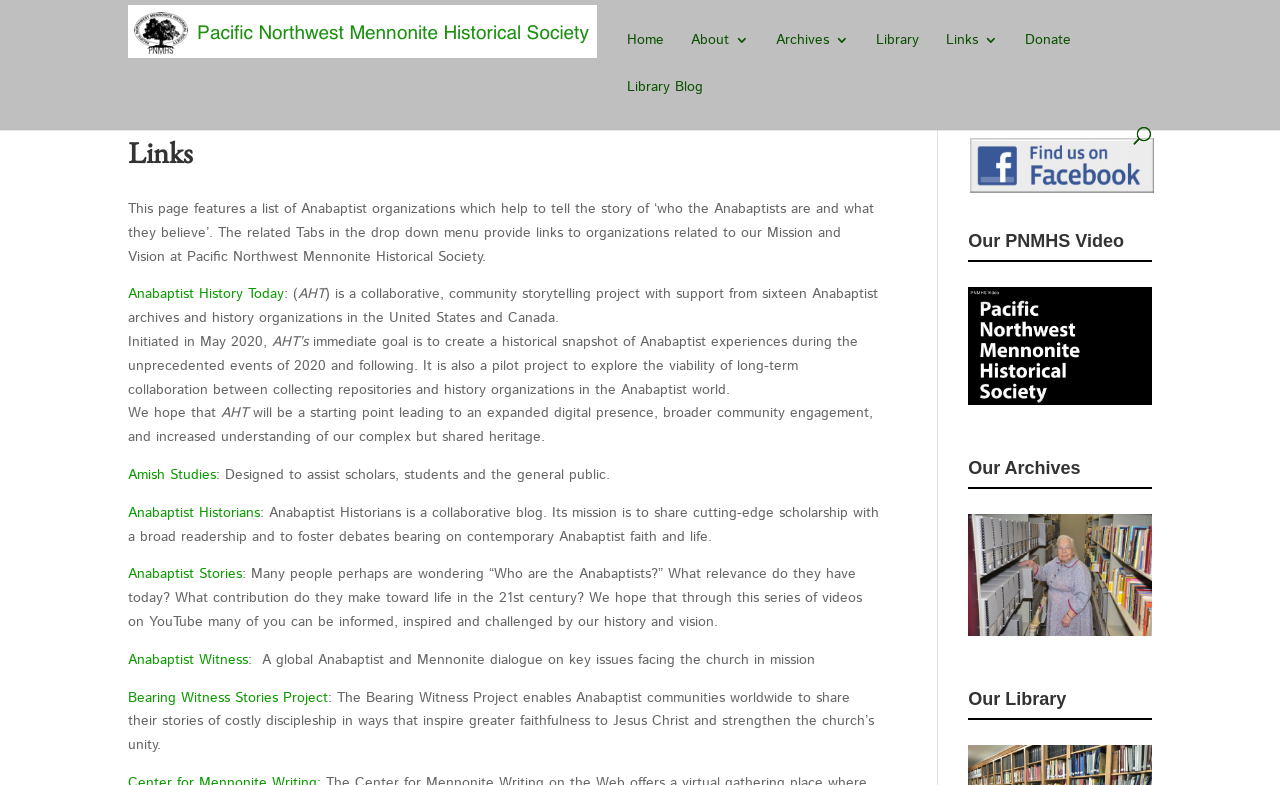Determine the bounding box coordinates of the clickable area required to perform the following instruction: "Watch the 'Our PNMHS Video'". The coordinates should be represented as four float numbers between 0 and 1: [left, top, right, bottom].

[0.756, 0.366, 0.9, 0.516]